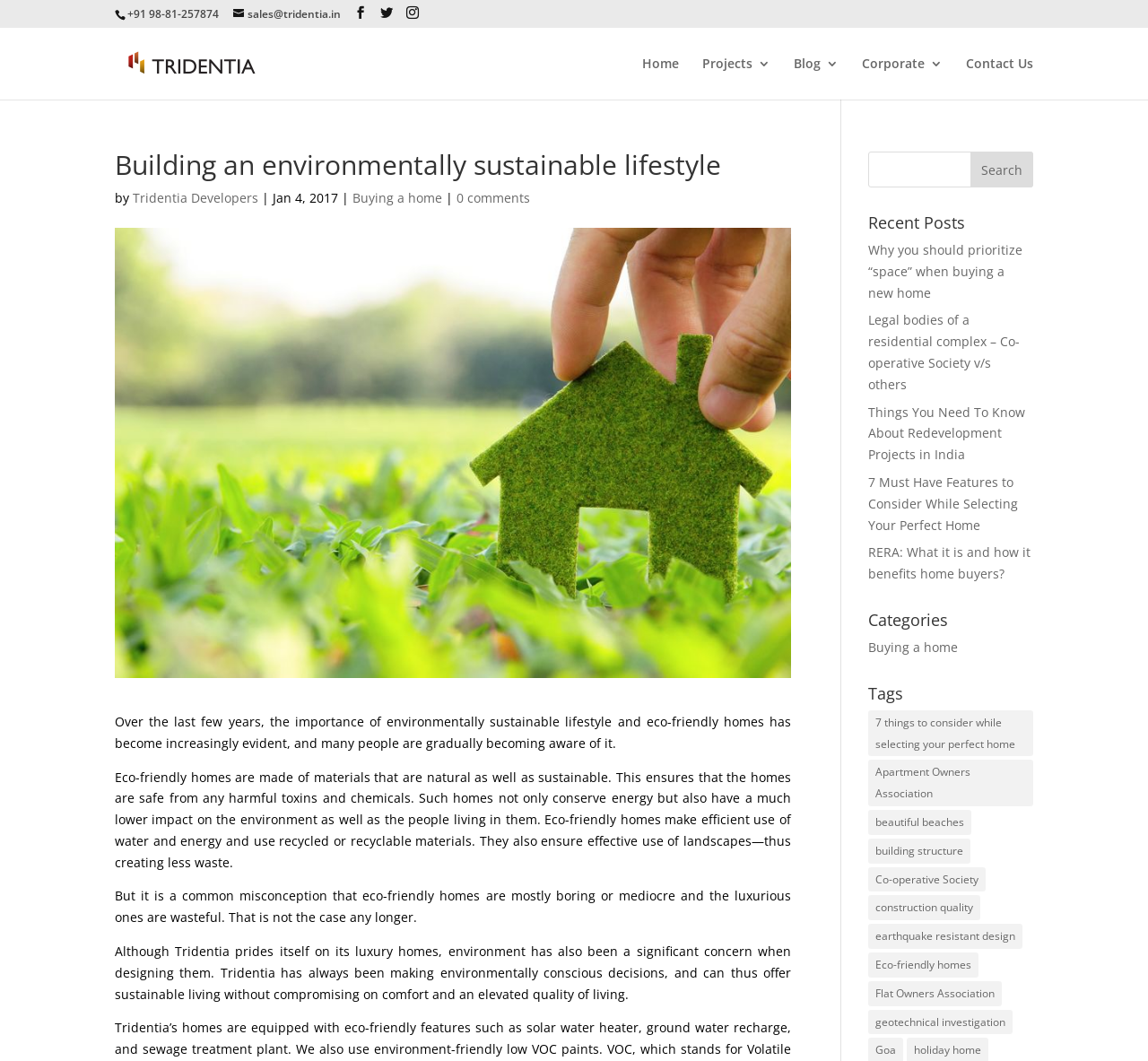Please identify the bounding box coordinates of the element I should click to complete this instruction: 'Contact Us'. The coordinates should be given as four float numbers between 0 and 1, like this: [left, top, right, bottom].

[0.841, 0.054, 0.9, 0.094]